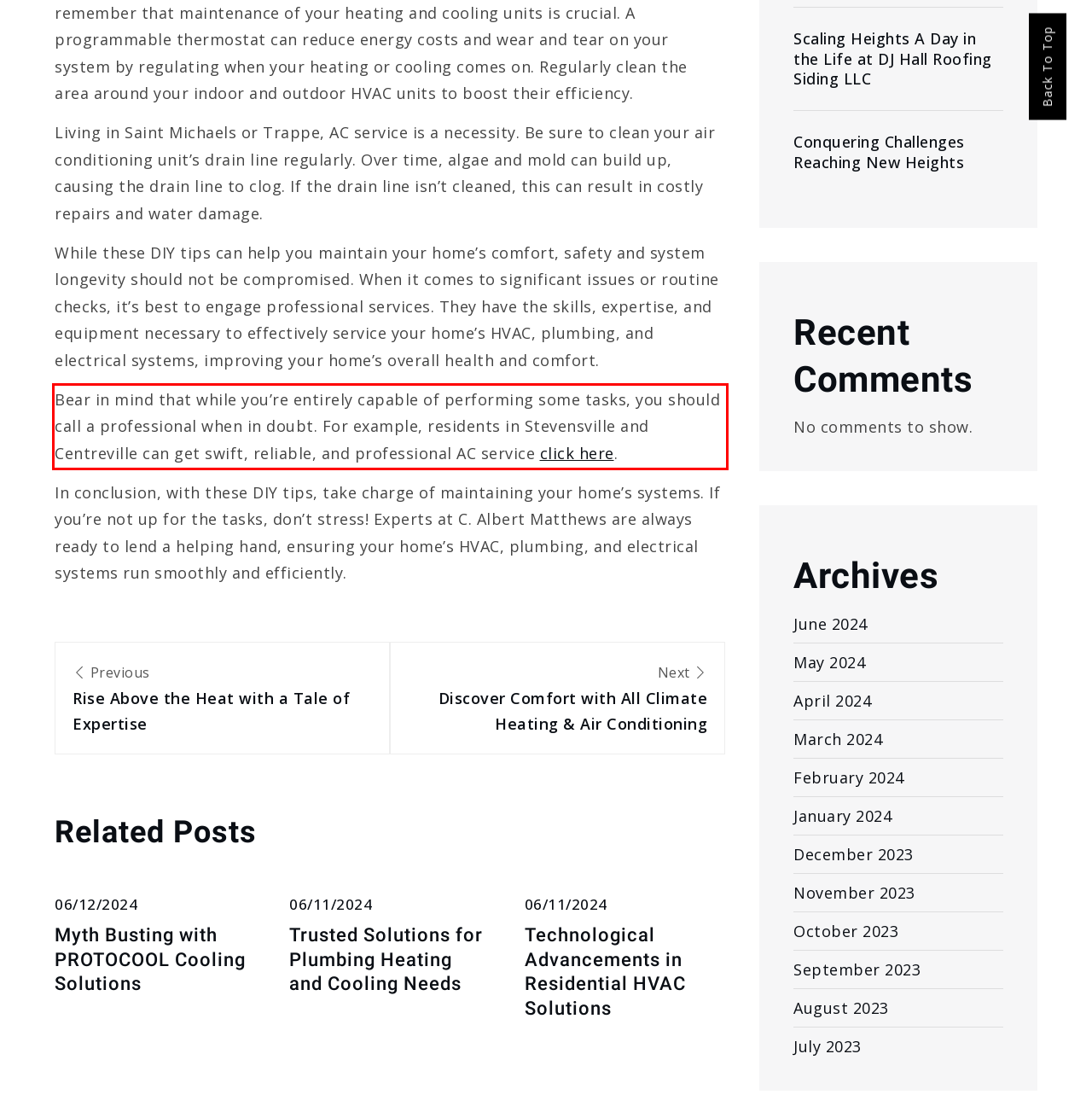Given the screenshot of the webpage, identify the red bounding box, and recognize the text content inside that red bounding box.

Bear in mind that while you’re entirely capable of performing some tasks, you should call a professional when in doubt. For example, residents in Stevensville and Centreville can get swift, reliable, and professional AC service click here.